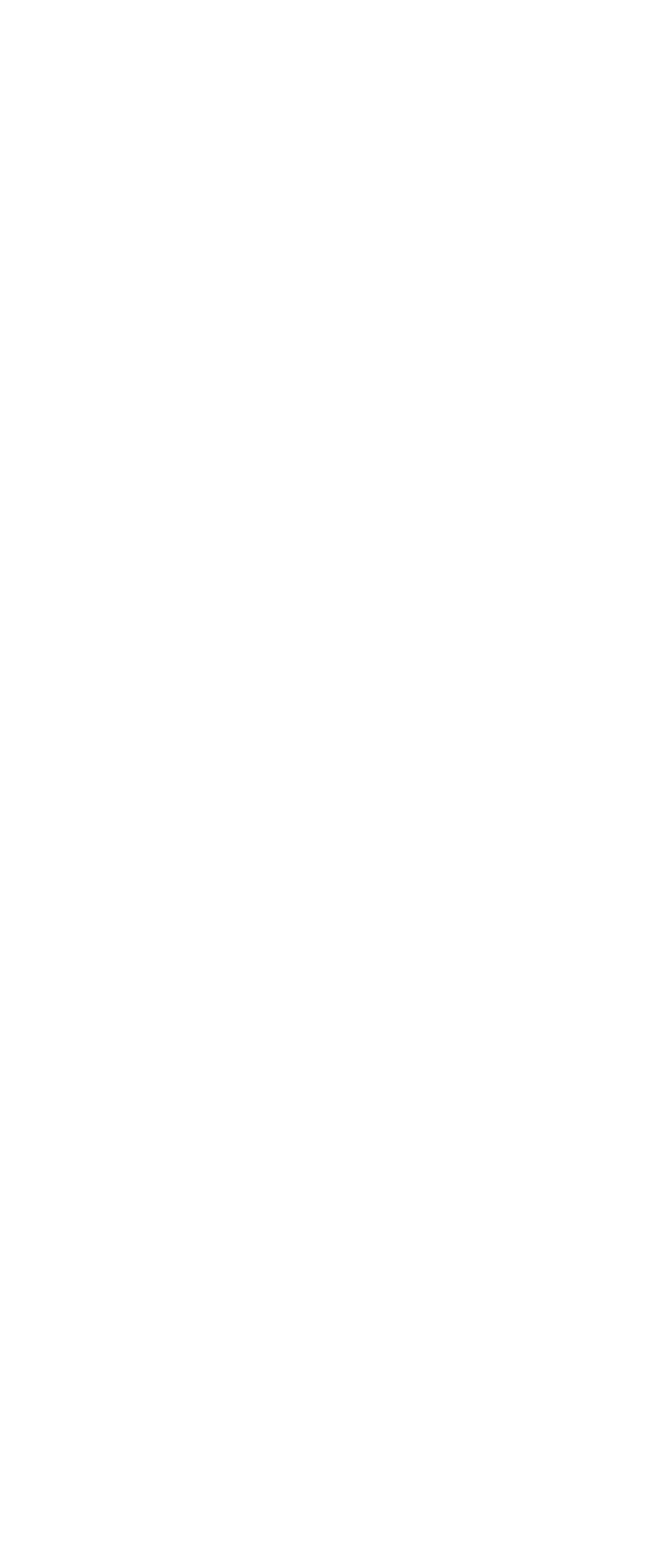Find and specify the bounding box coordinates that correspond to the clickable region for the instruction: "Call 248-593-2450".

[0.297, 0.158, 0.533, 0.175]